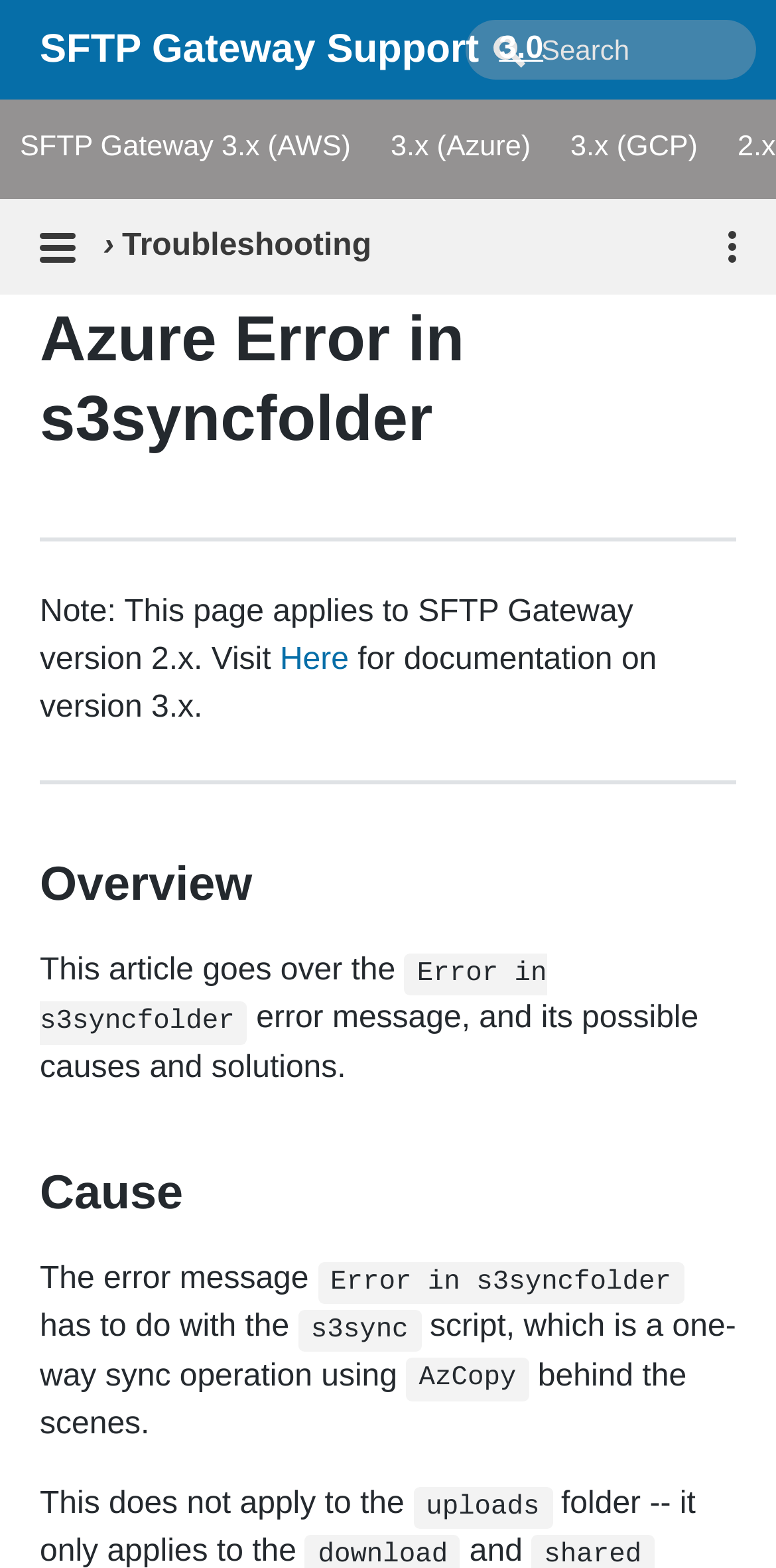Find the bounding box coordinates for the HTML element described in this sentence: "Here". Provide the coordinates as four float numbers between 0 and 1, in the format [left, top, right, bottom].

[0.361, 0.41, 0.45, 0.432]